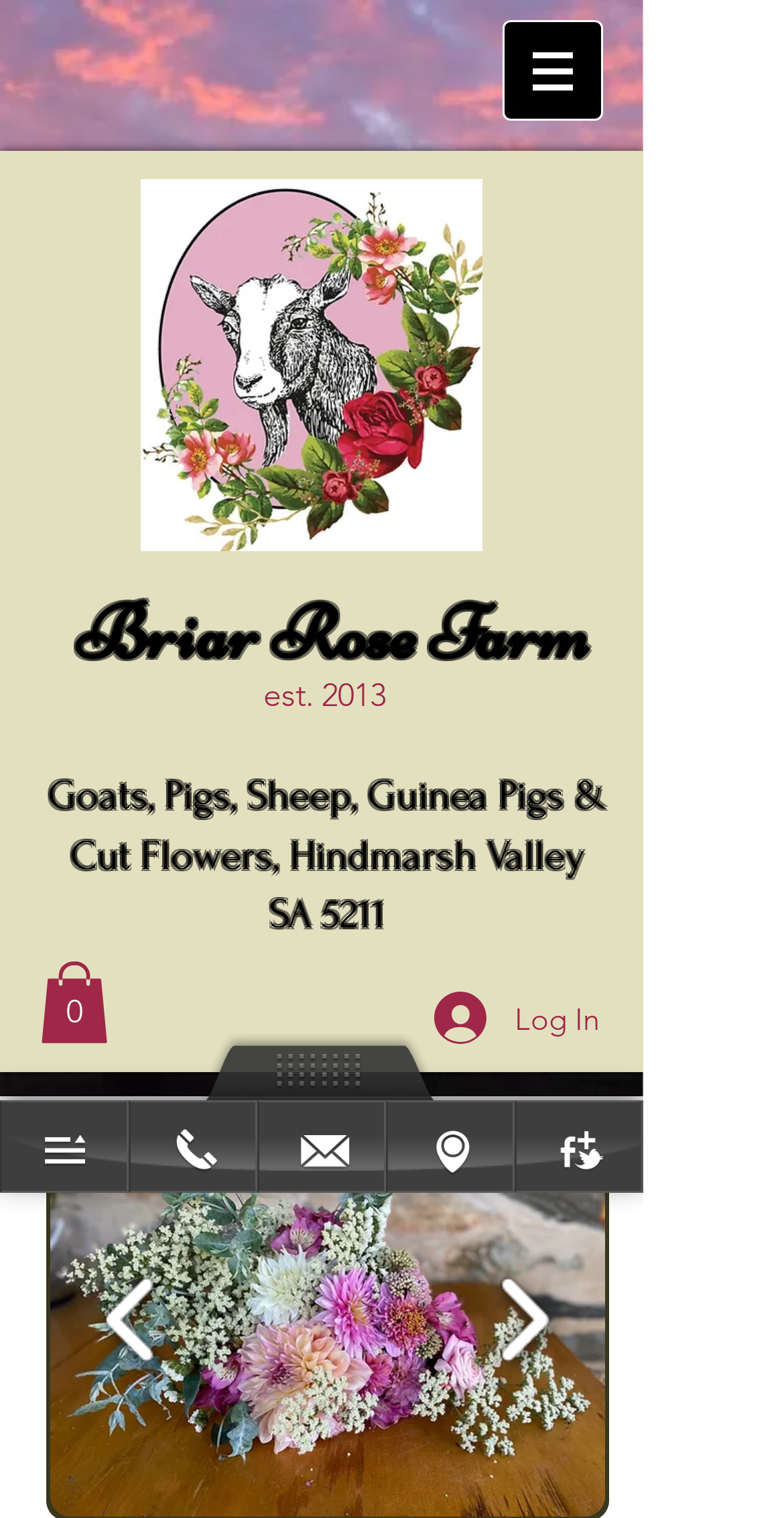Please answer the following question using a single word or phrase: 
What type of products are sold on this website?

Goats, Pigs, Sheep, Guinea Pigs, Cut Flowers